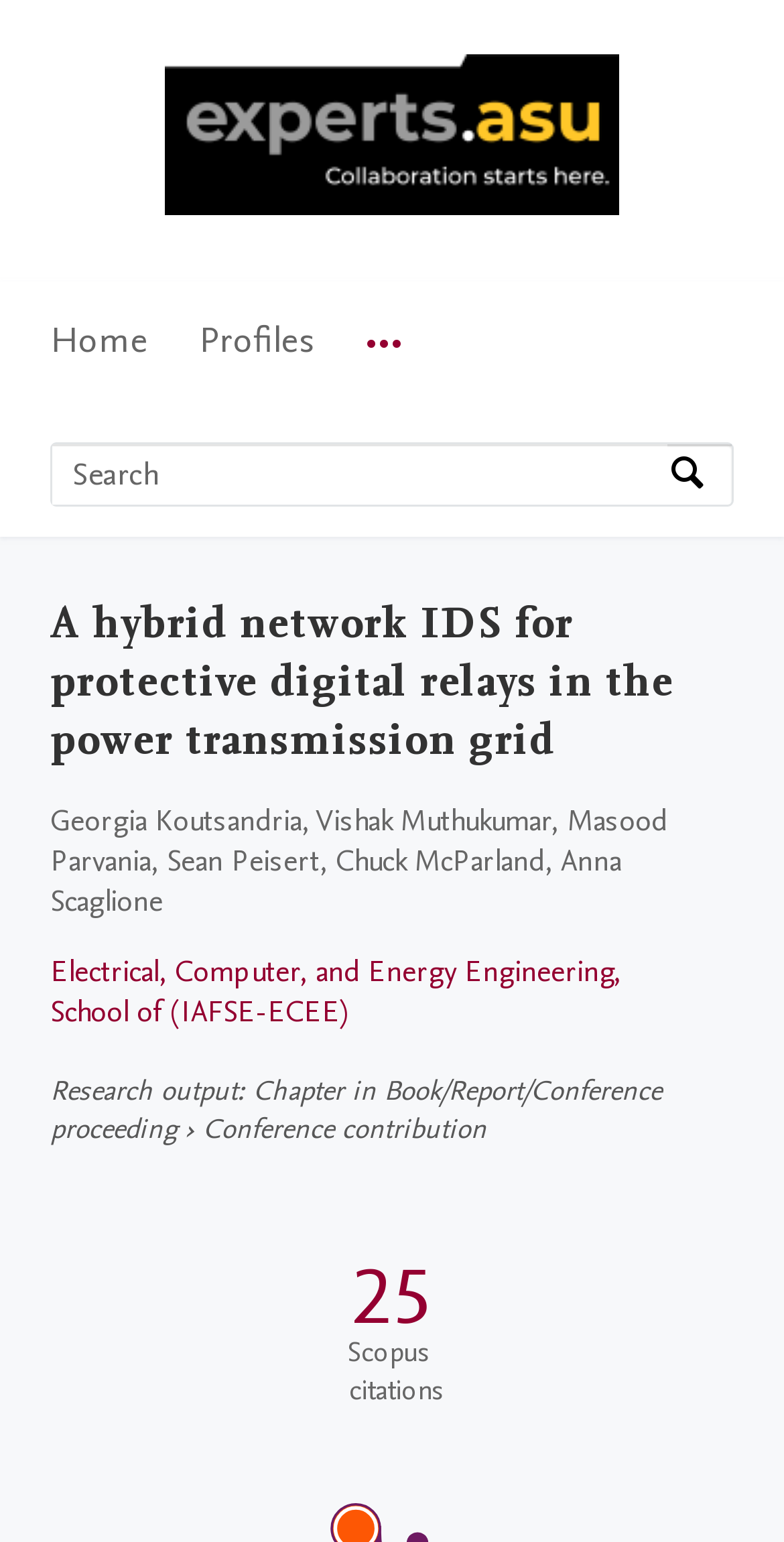Using the given element description, provide the bounding box coordinates (top-left x, top-left y, bottom-right x, bottom-right y) for the corresponding UI element in the screenshot: Home

[0.064, 0.183, 0.19, 0.262]